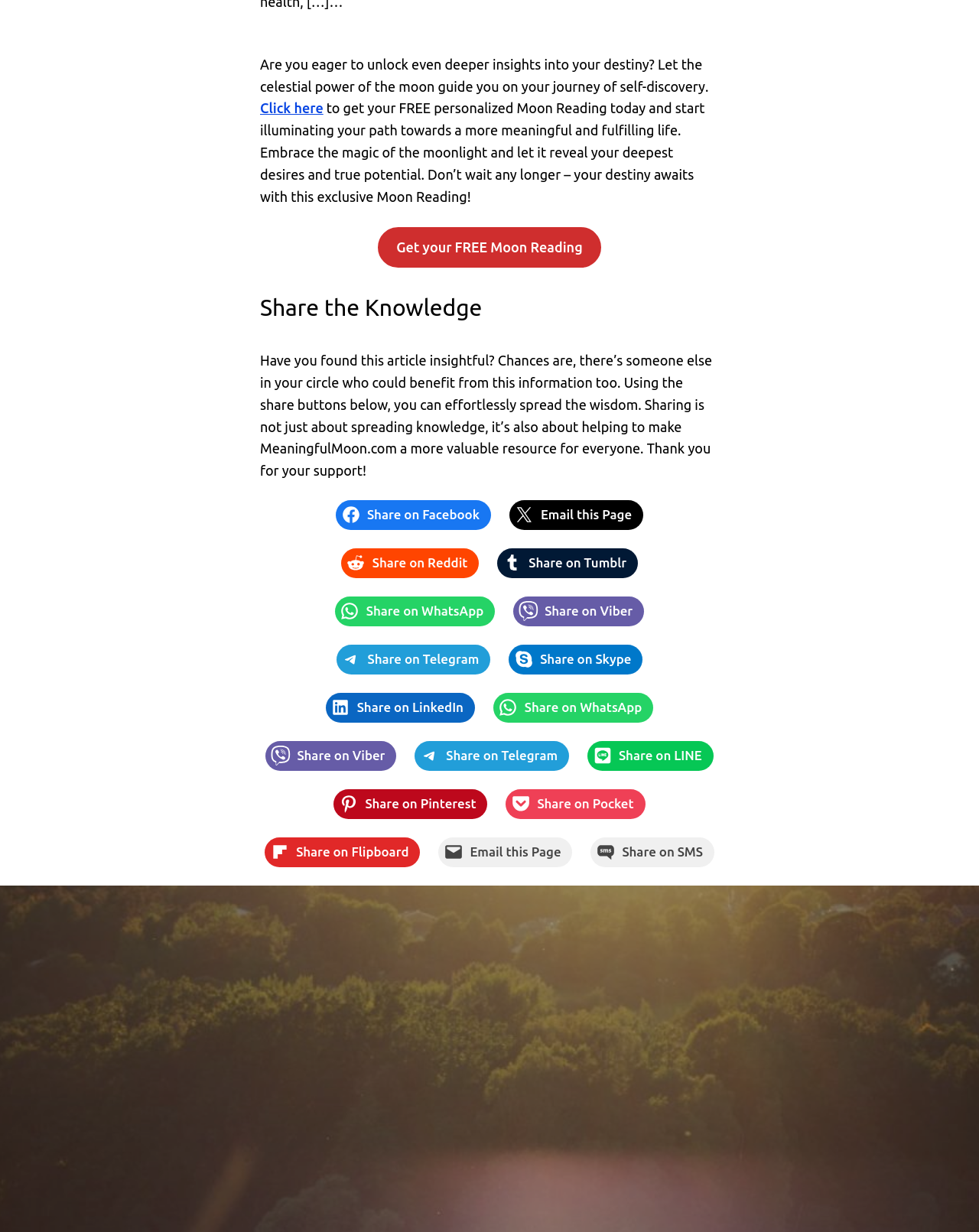Highlight the bounding box coordinates of the element that should be clicked to carry out the following instruction: "Click here to get your free Moon Reading". The coordinates must be given as four float numbers ranging from 0 to 1, i.e., [left, top, right, bottom].

[0.266, 0.082, 0.33, 0.094]